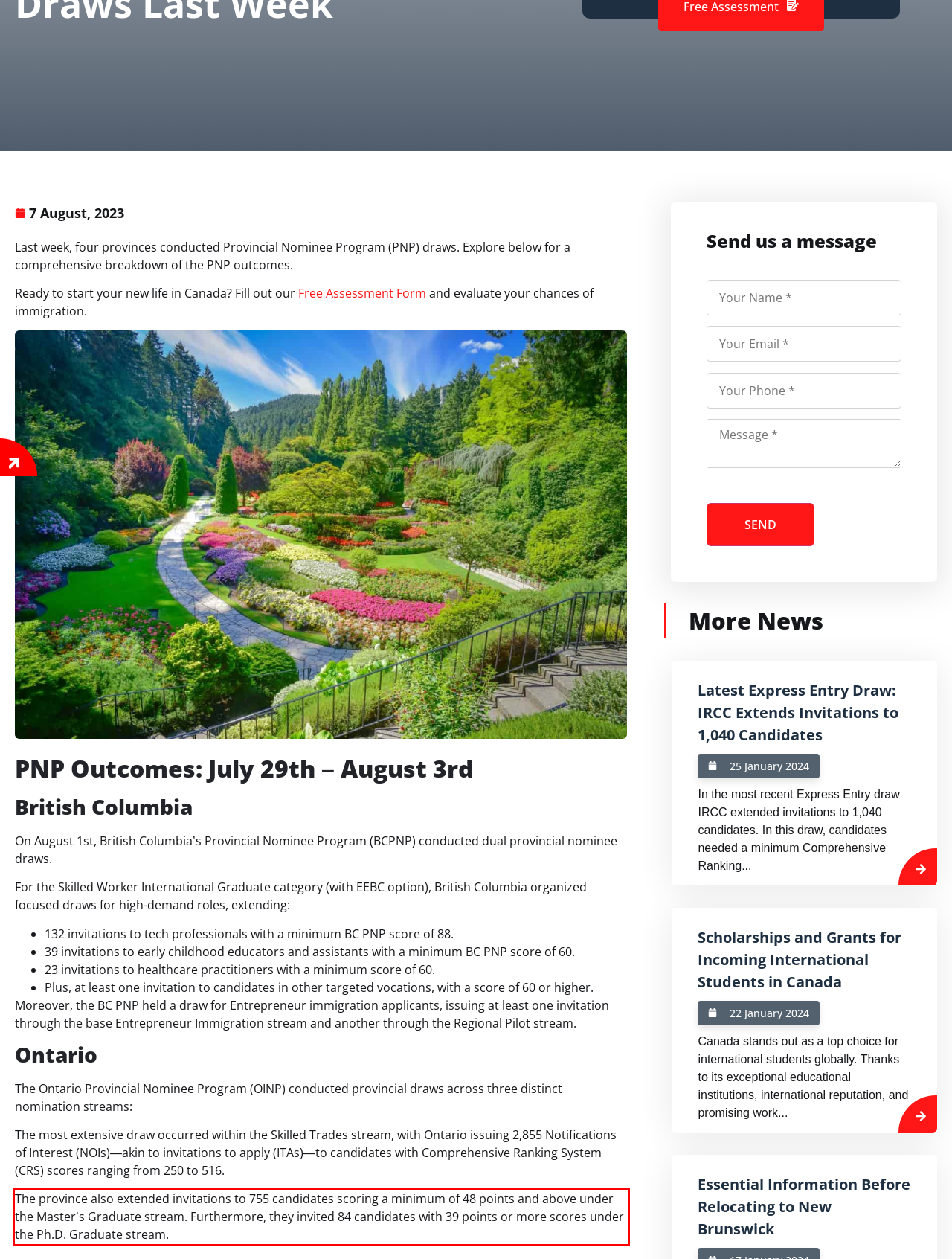You are provided with a webpage screenshot that includes a red rectangle bounding box. Extract the text content from within the bounding box using OCR.

The province also extended invitations to 755 candidates scoring a minimum of 48 points and above under the Master’s Graduate stream. Furthermore, they invited 84 candidates with 39 points or more scores under the Ph.D. Graduate stream.